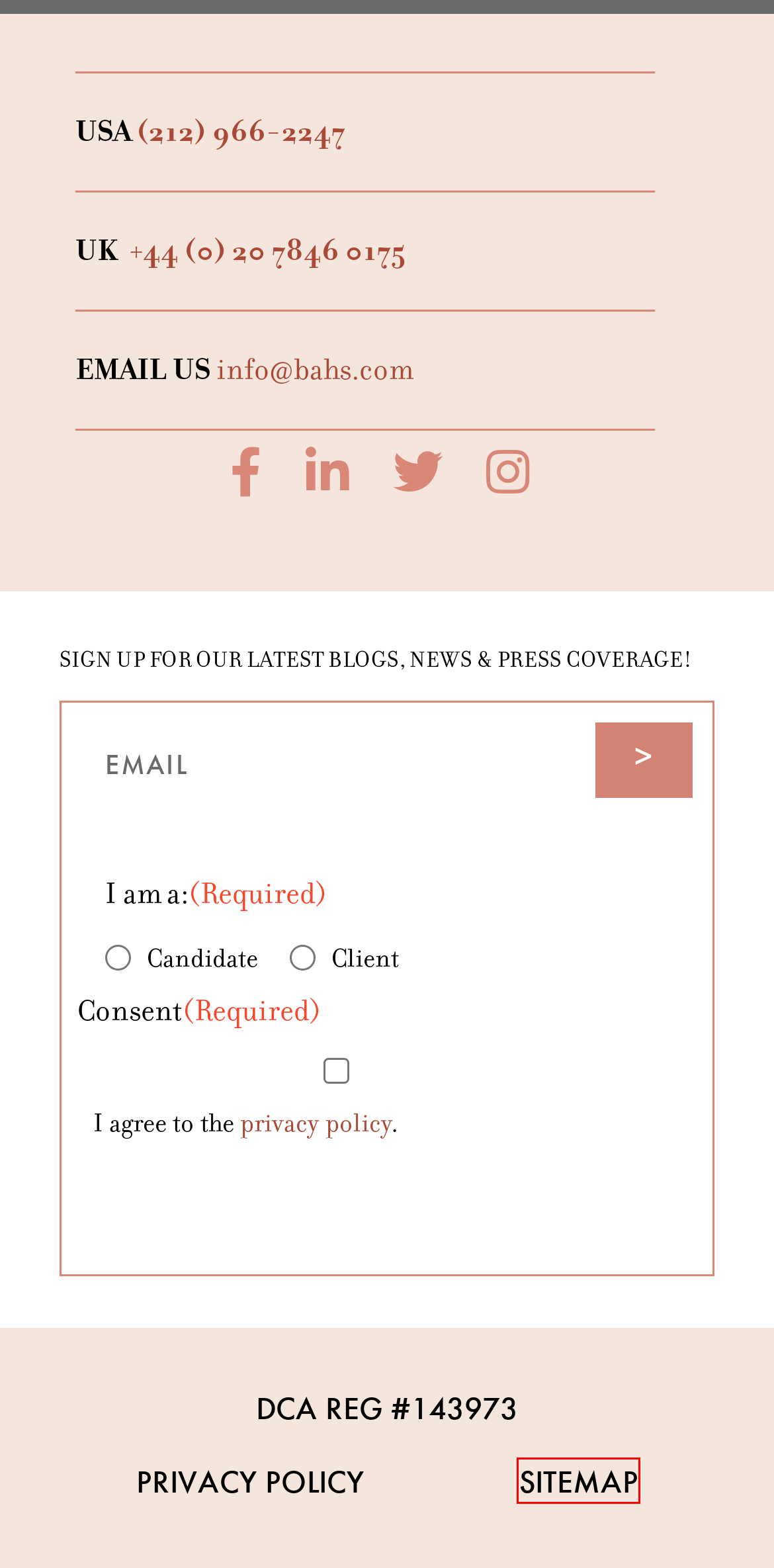You are presented with a screenshot of a webpage that includes a red bounding box around an element. Determine which webpage description best matches the page that results from clicking the element within the red bounding box. Here are the candidates:
A. Household Staffing Agency - British American Household Staffing
B. Evaluating maternal recovery from labor and delivery: bone and levator ani injuries - PubMed
C. Contact Us - British American Household Staffing
D. Privacy Policy - British American Household Staffing
E. Partnership Opportunities- Contact British American Household Staffing
F. Sitemap - British American Household Staffing
G. About Us - British American Household Staffing
H. New Moms: Here's How Long You Actually Need To Recover From Childbirth

F